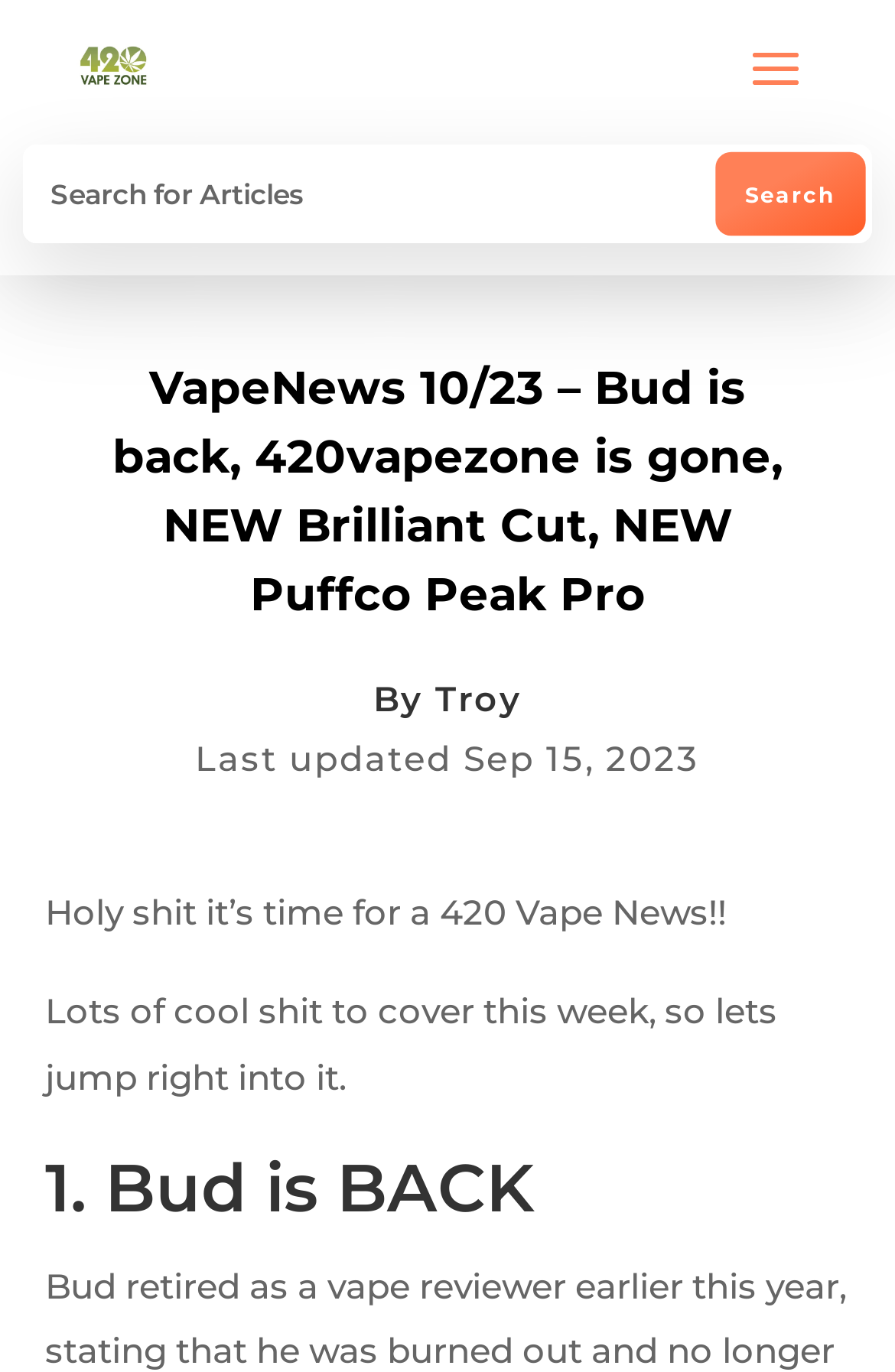Provide a short, one-word or phrase answer to the question below:
Who is the author of the article?

Troy